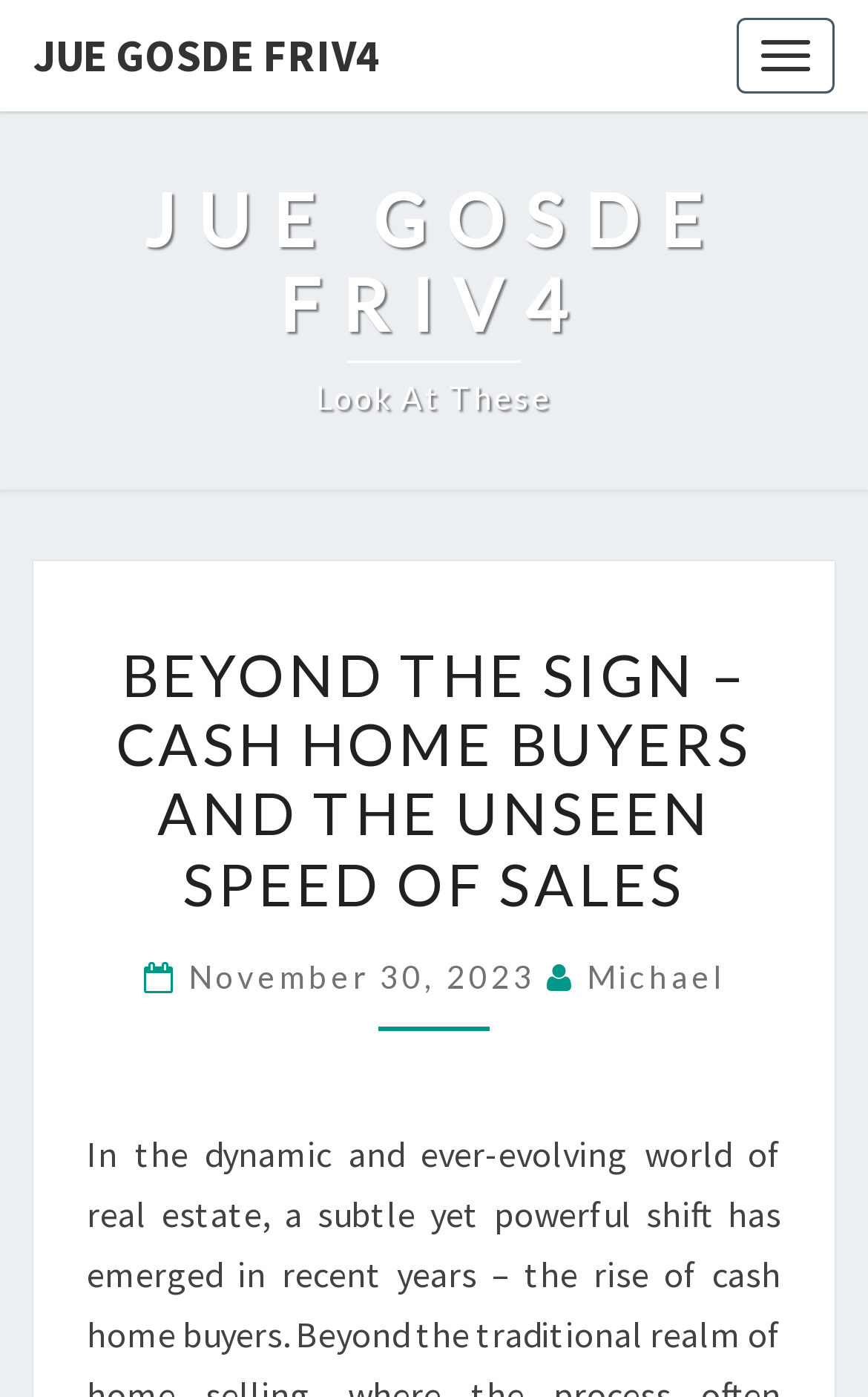What is the name of the author of the article?
From the details in the image, provide a complete and detailed answer to the question.

I found the author's name by looking at the heading that contains the date 'November 30, 2023' and the author's name 'Michael'.